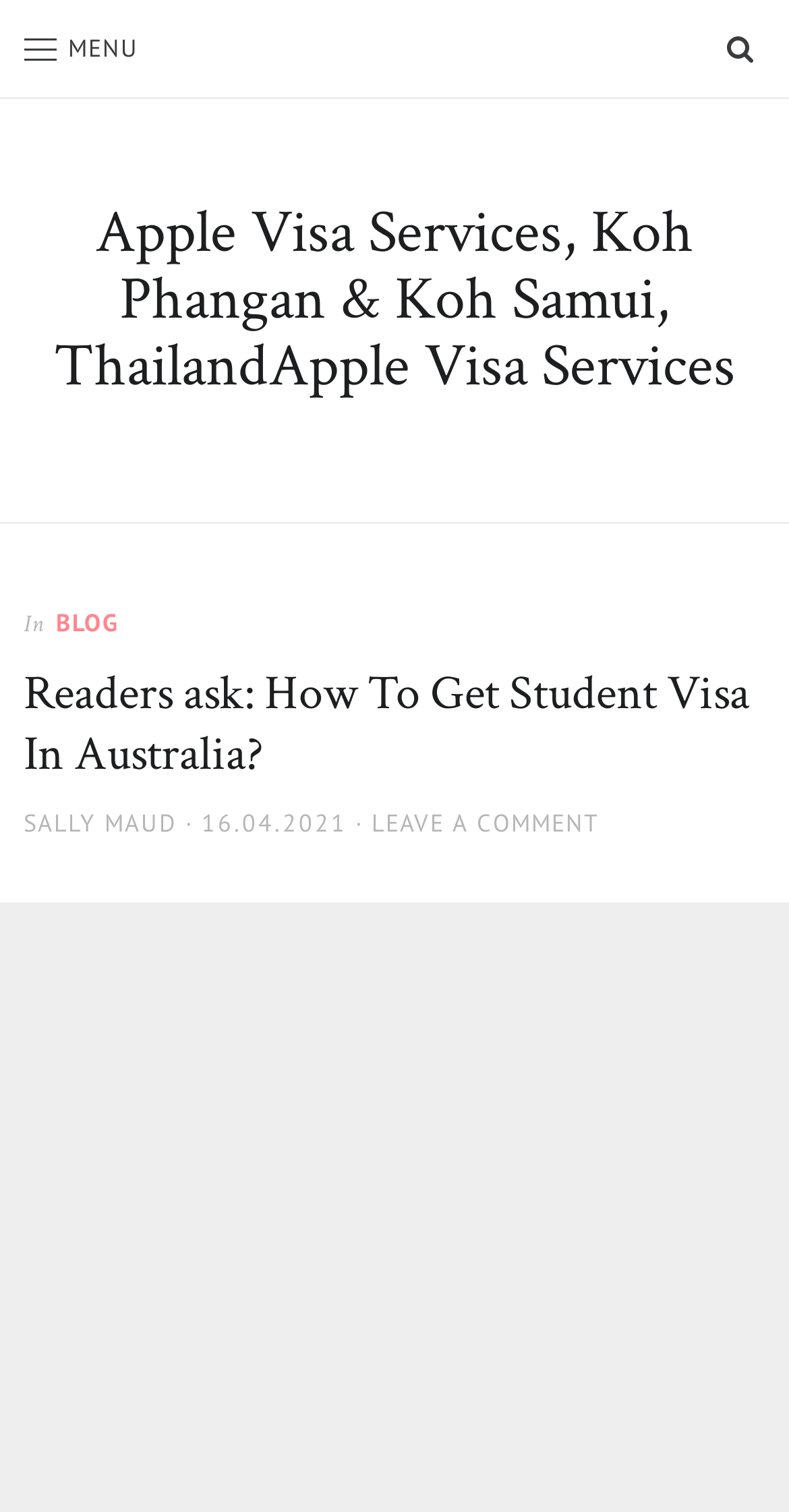What is the name of the company?
Using the image as a reference, deliver a detailed and thorough answer to the question.

I found the name of the company by looking at the top section of the webpage, where it says 'Apple Visa Services, Koh Phangan & Koh Samui, ThailandApple Visa Services' as a link.